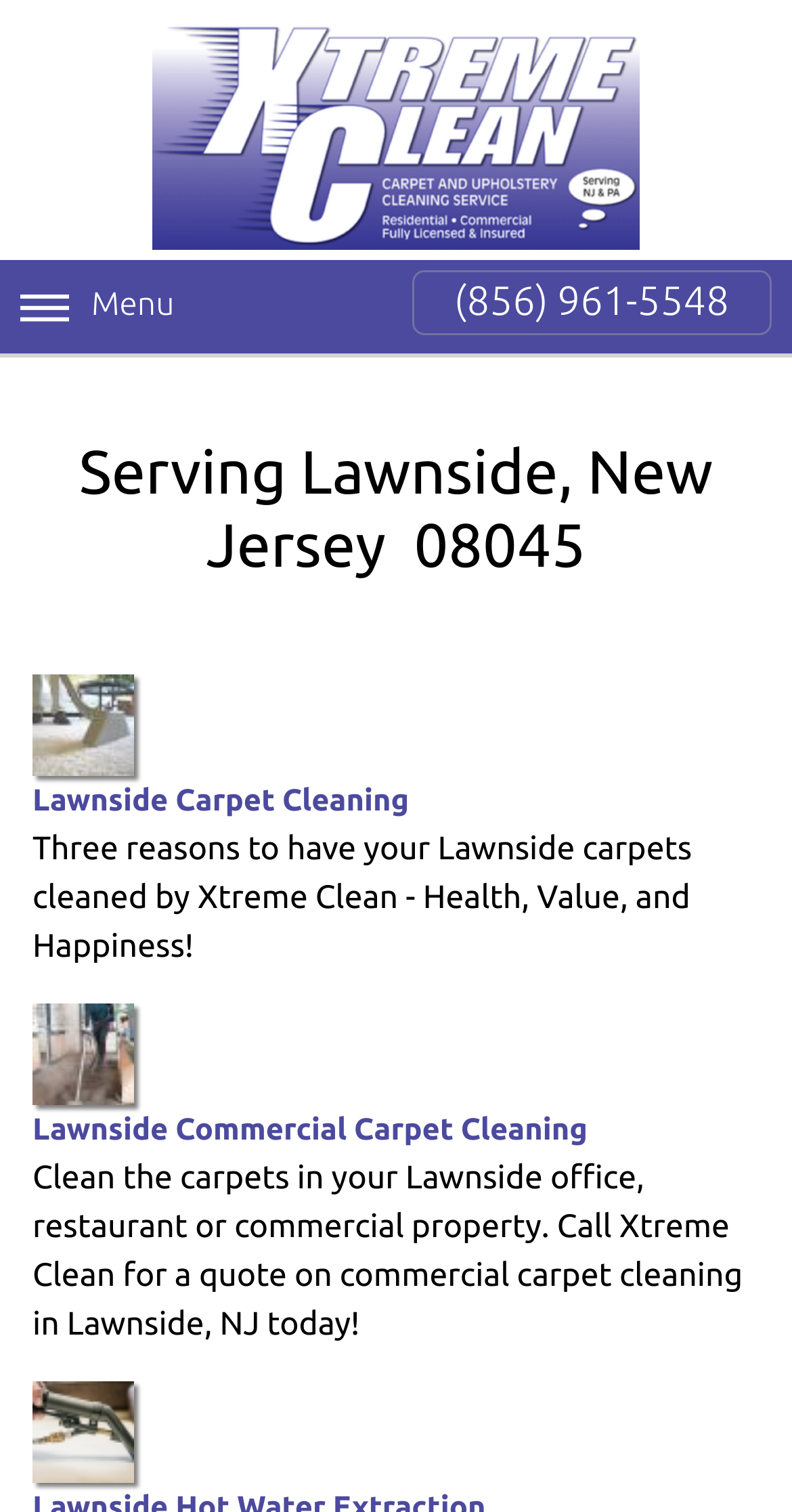Provide a thorough description of the webpage you see.

The webpage is about Carpet Cleaner services provided by Xtreme Clean in Lawnside, New Jersey. At the top, there is a logo image of Xtreme Clean, taking up most of the width. Below the logo, there is a menu option labeled "Menu" on the left side, and a phone number "(856) 961-5548" on the right side.

The main content area is divided into sections, with a heading that reads "Serving Lawnside, New Jersey 08045" at the top. Below the heading, there is a link to "Lawnside Carpet Cleaning by Xtreme Clean" with a small image on the left side. The link is followed by a paragraph of text that explains three reasons to have carpets cleaned by Xtreme Clean: Health, Value, and Happiness.

Further down, there is another link to "Lawnside Commercial Carpet Cleaning by Xtreme Clean" with a small image on the left side. This link is followed by a paragraph of text that describes the commercial carpet cleaning services offered by Xtreme Clean in Lawnside, NJ.

At the very bottom, there is a small image related to "Lawnside Hot Water Extraction by Xtreme Clean". Overall, the webpage has a total of 5 images, 3 links, and 4 blocks of text.